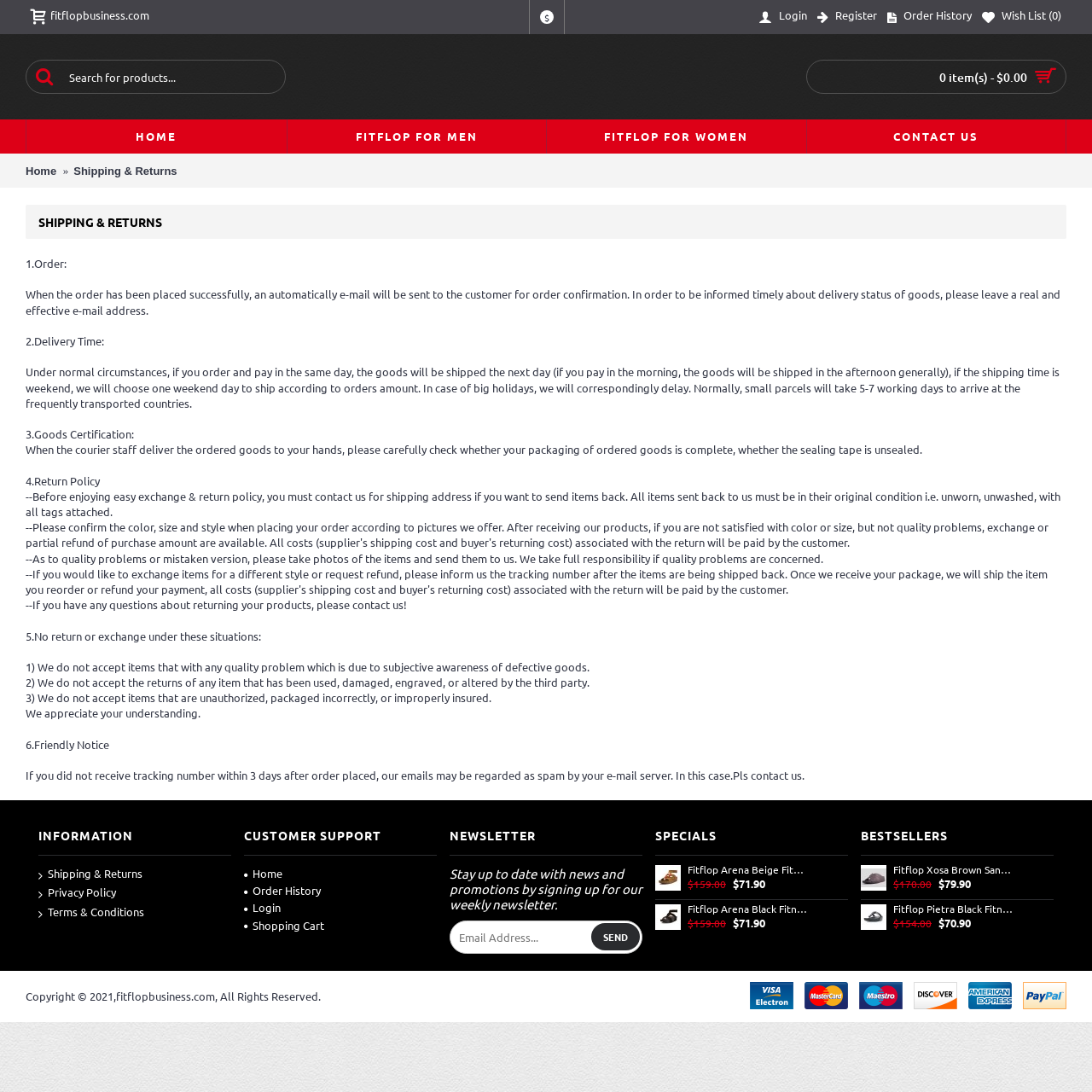Identify the bounding box coordinates of the area you need to click to perform the following instruction: "Click the link to learn more about How Does A Bourdon Tube Work?".

None